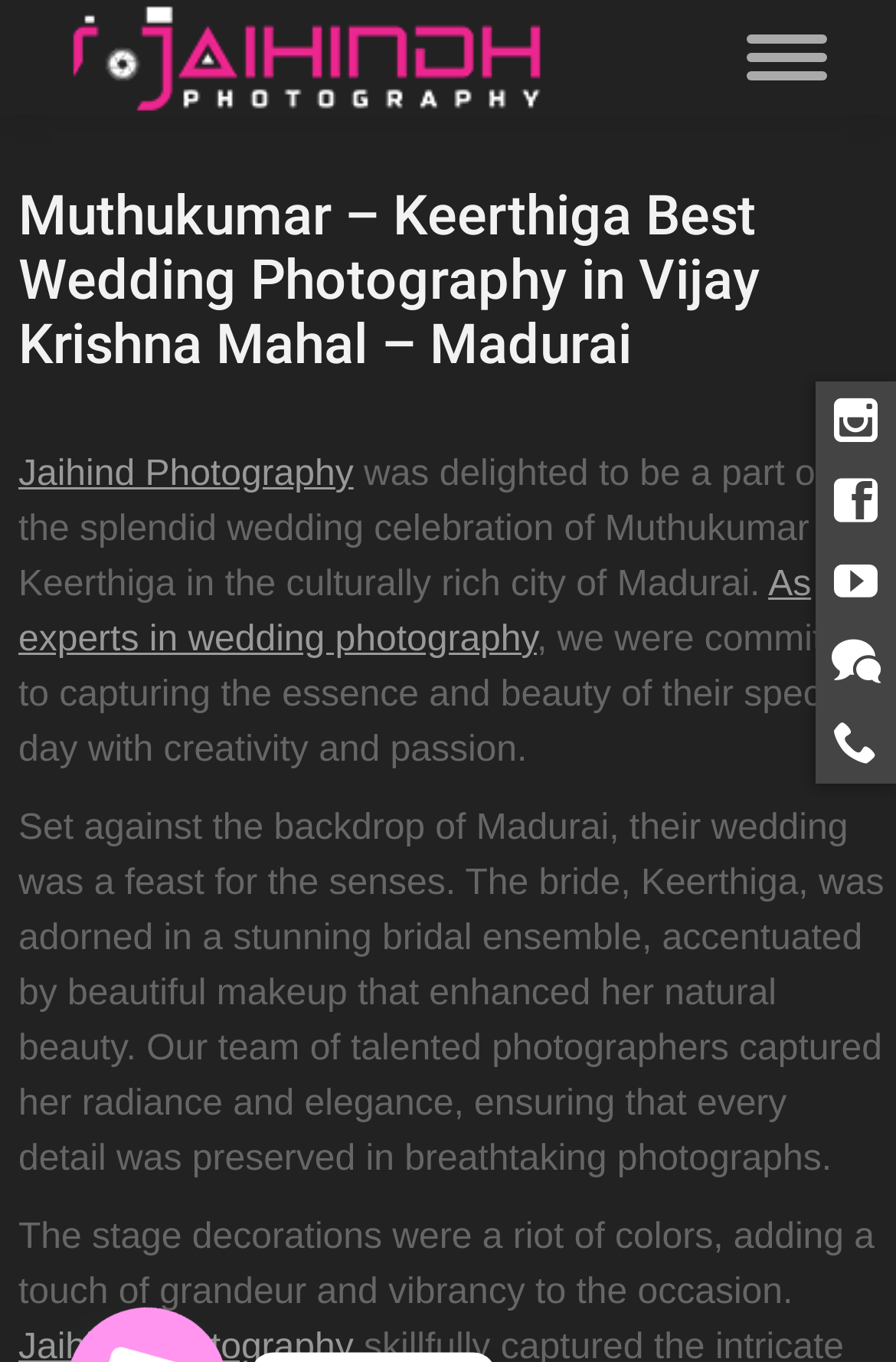Extract the bounding box coordinates for the HTML element that matches this description: "instagram". The coordinates should be four float numbers between 0 and 1, i.e., [left, top, right, bottom].

[0.91, 0.28, 1.0, 0.339]